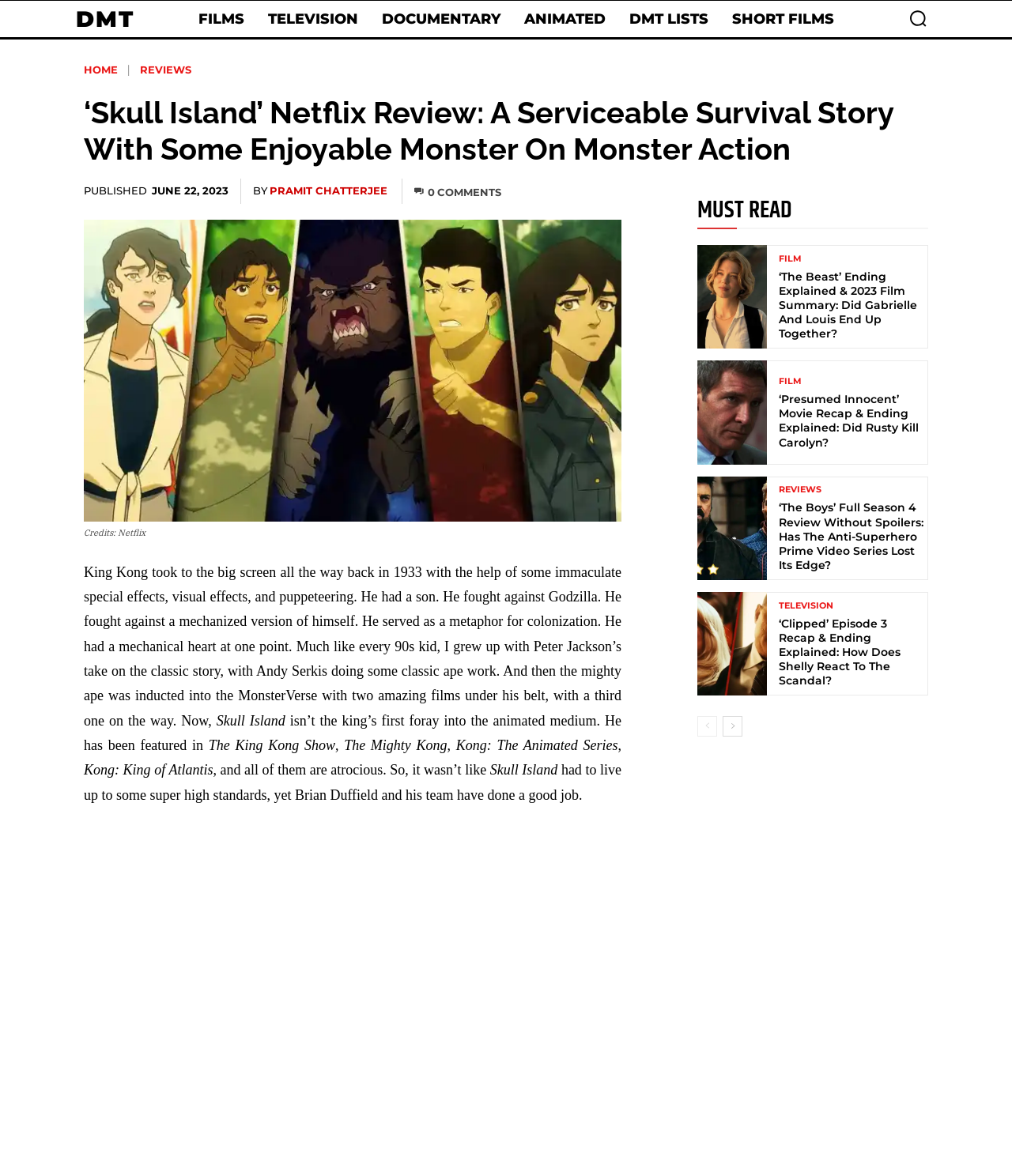Locate the bounding box coordinates of the area that needs to be clicked to fulfill the following instruction: "Read the review of Skull Island". The coordinates should be in the format of four float numbers between 0 and 1, namely [left, top, right, bottom].

[0.083, 0.081, 0.917, 0.142]